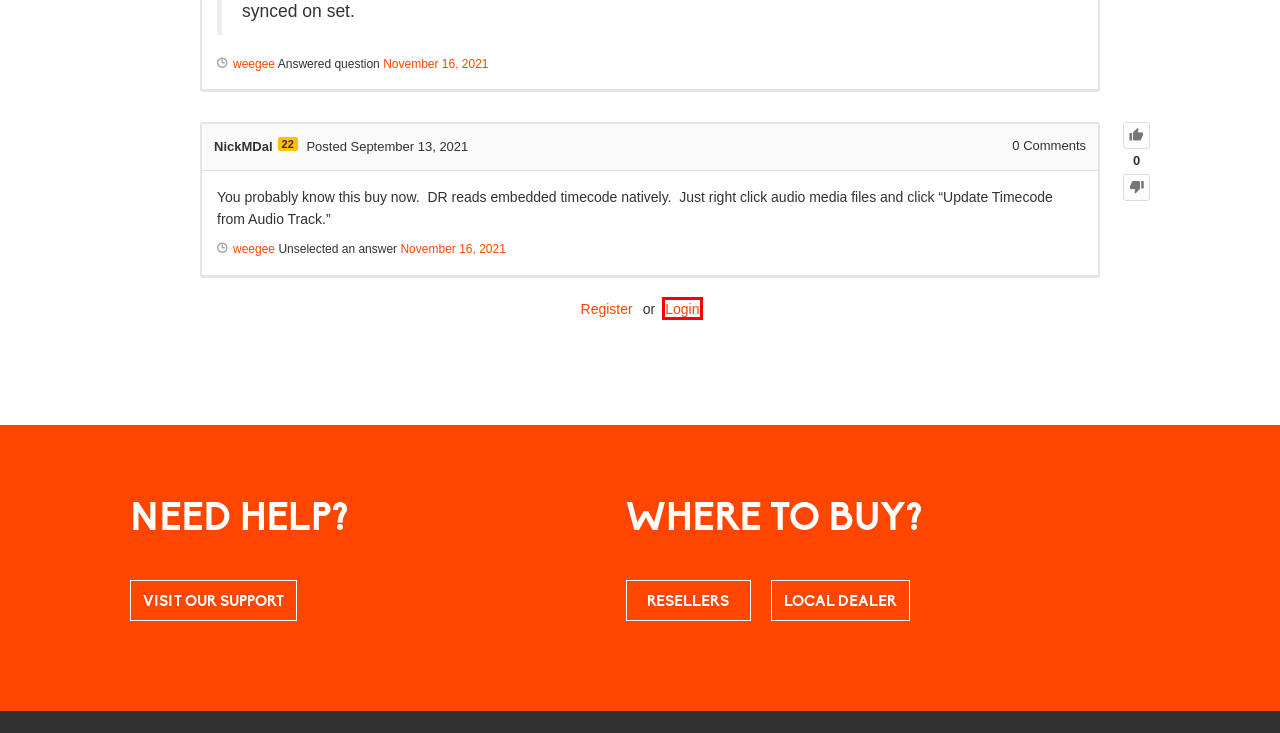Analyze the screenshot of a webpage that features a red rectangle bounding box. Pick the webpage description that best matches the new webpage you would see after clicking on the element within the red bounding box. Here are the candidates:
A. Davinci Resolve – Tentacle Sync Forum
B. Imprint | tentacle sync
C. weegee – Tentacle Sync Forum
D. Tentacle Sync Forum
E. NickMDal – Tentacle Sync Forum
F. Log In ‹ Tentacle Sync Forum — WordPress
G. Import – Tentacle Sync Forum
H. Resellers | tentacle sync

F